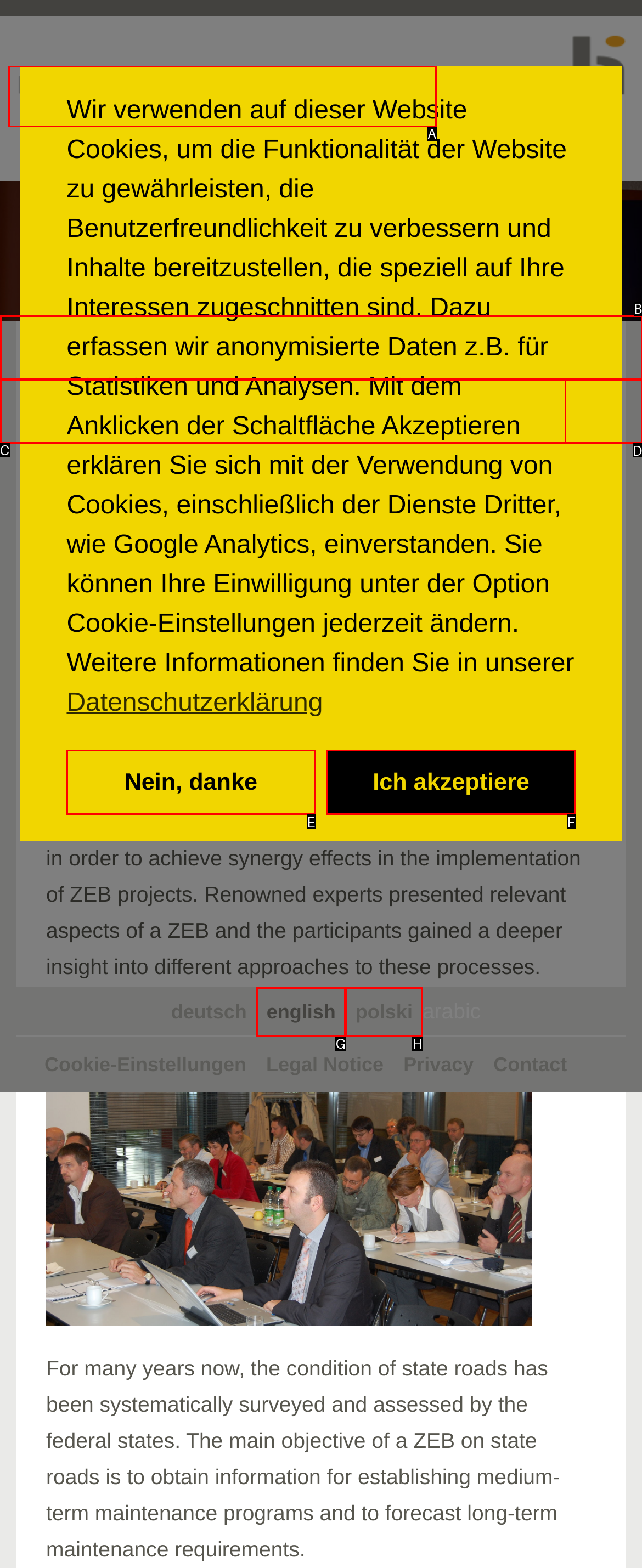Select the letter that aligns with the description: Heller Ingenieurgesellschaft mbH. Answer with the letter of the selected option directly.

A